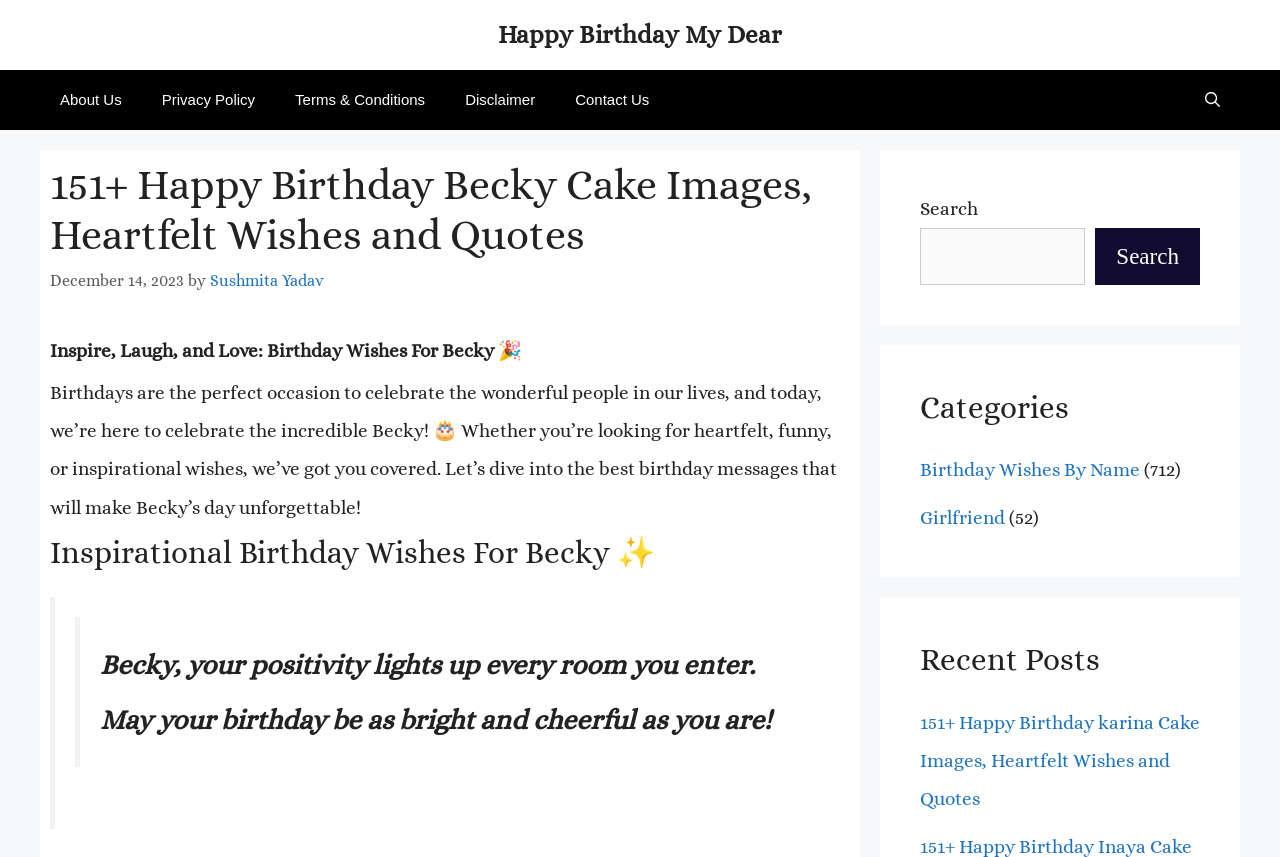Answer in one word or a short phrase: 
How many recent posts are listed?

At least one